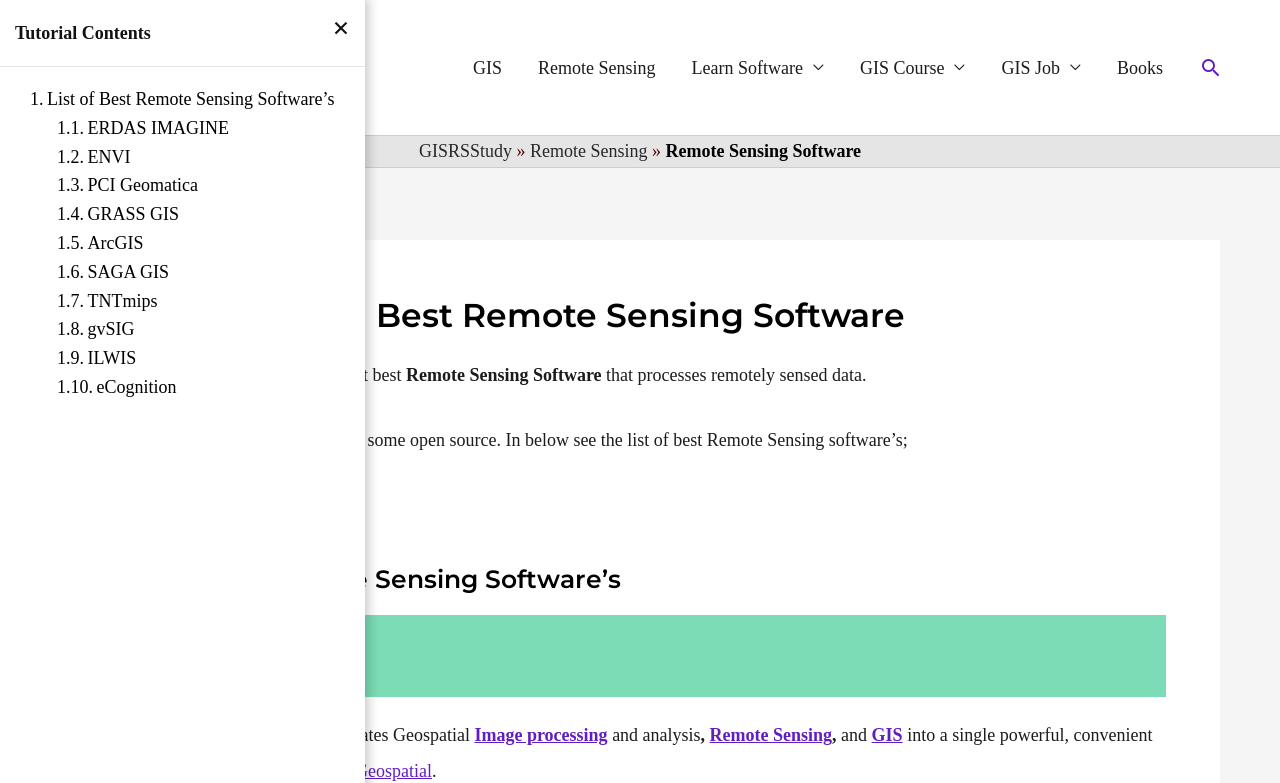Please identify the bounding box coordinates of the element's region that needs to be clicked to fulfill the following instruction: "Go to 'ERDAS IMAGINE' section". The bounding box coordinates should consist of four float numbers between 0 and 1, i.e., [left, top, right, bottom].

[0.089, 0.786, 0.911, 0.89]